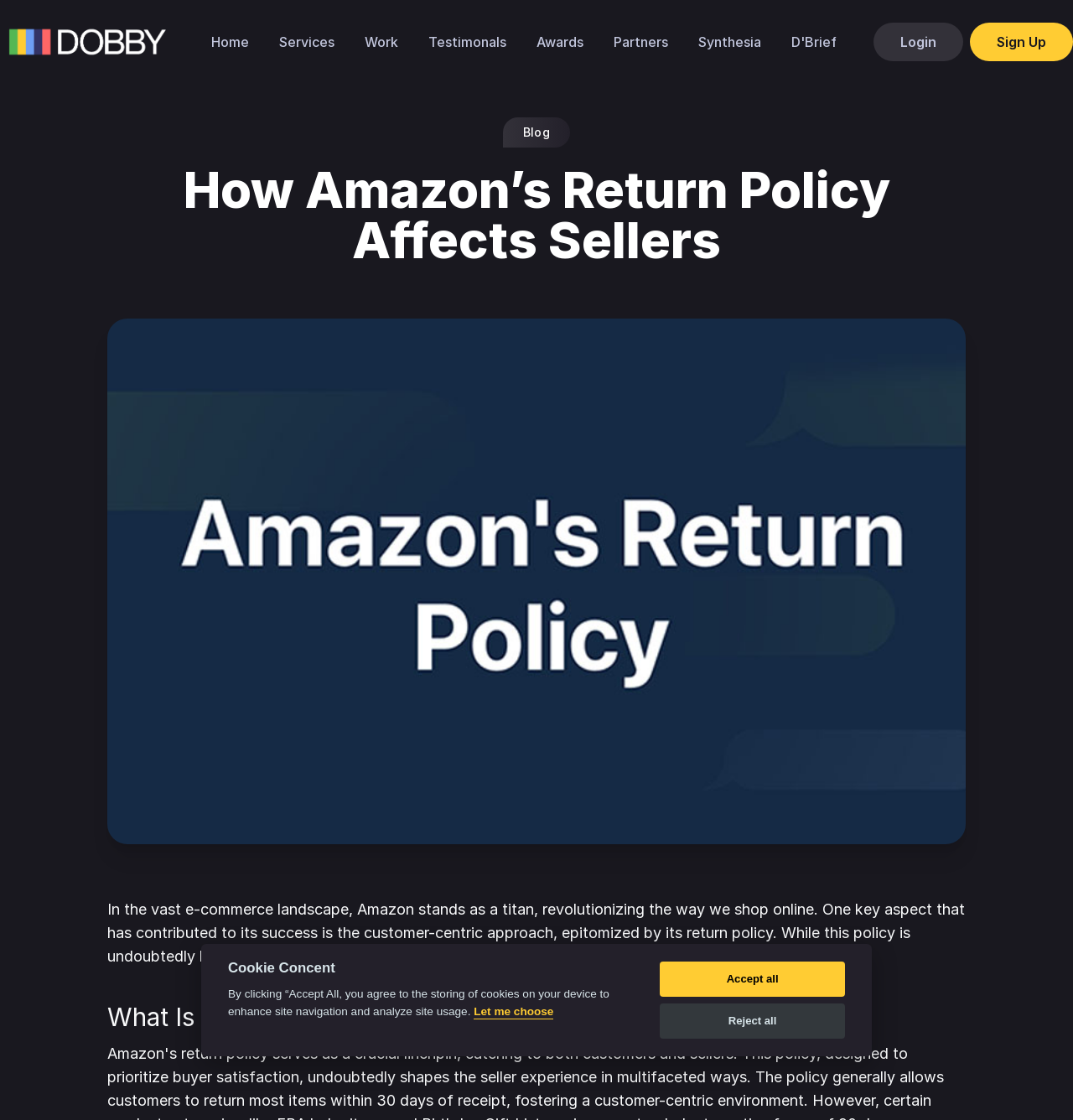Extract the bounding box coordinates of the UI element described by: "Dachau Concentration Camp Visitor’s Guide". The coordinates should include four float numbers ranging from 0 to 1, e.g., [left, top, right, bottom].

None